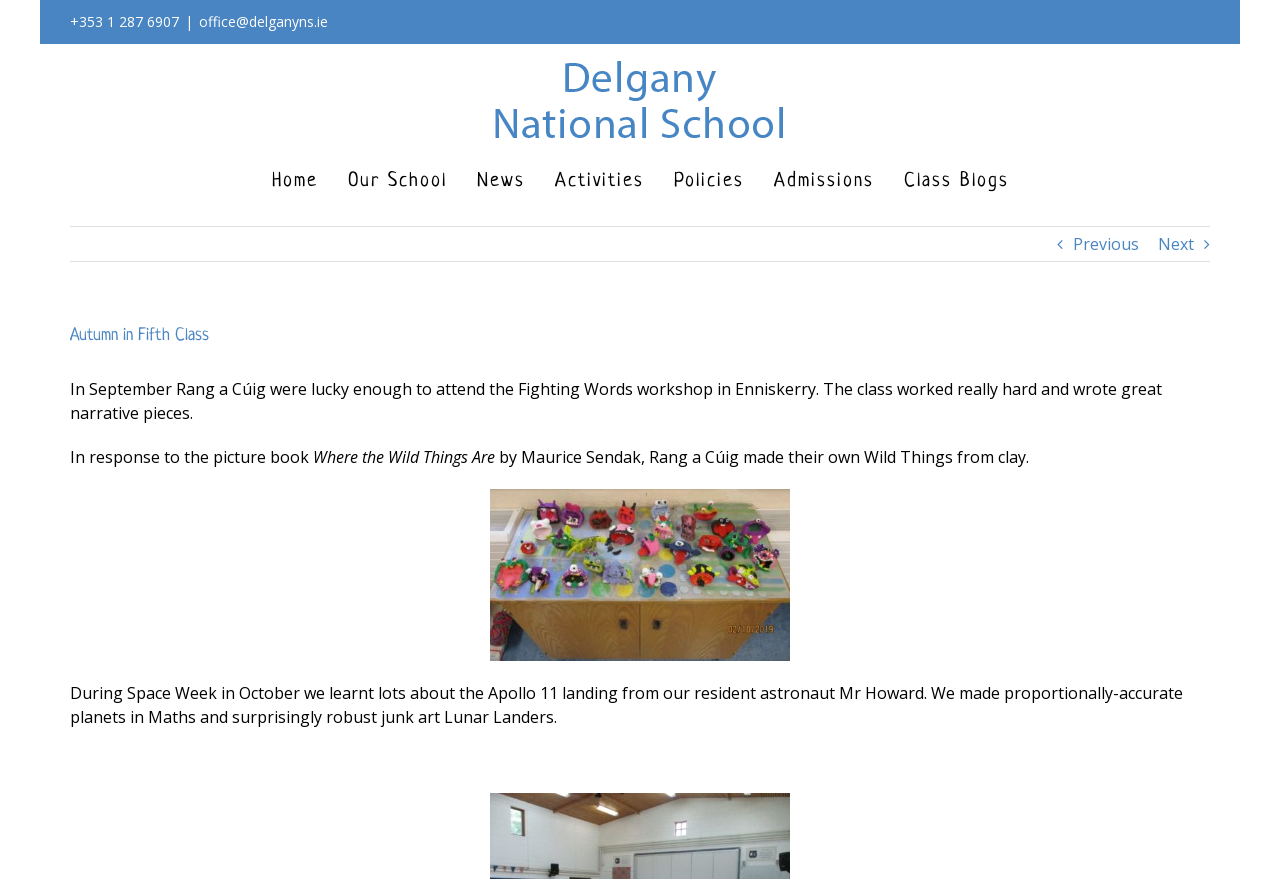Generate a thorough caption detailing the webpage content.

The webpage is about the Autumn term in Fifth Class at Delgany National School. At the top left corner, there is a phone number "+353 1 287 6907" followed by a vertical bar and an email address "office@delganyns.ie". To the right of these, there is a school logo. Below this top section, there is a main menu with links to "Home", "News", "Activities", "Policies", "Admissions", and "Class Blogs". 

The main content of the webpage is divided into two sections. The first section is about the Fighting Words workshop that the class attended in September. The text describes how the class worked hard and wrote great narrative pieces. There is also a mention of a picture book, "Where the Wild Things Are" by Maurice Sendak, and how the class made their own Wild Things from clay.

The second section is about Space Week in October, where the class learned about the Apollo 11 landing from a resident astronaut, Mr. Howard. The text also mentions that the class made proportionally-accurate planets in Maths and created robust junk art Lunar Landers.